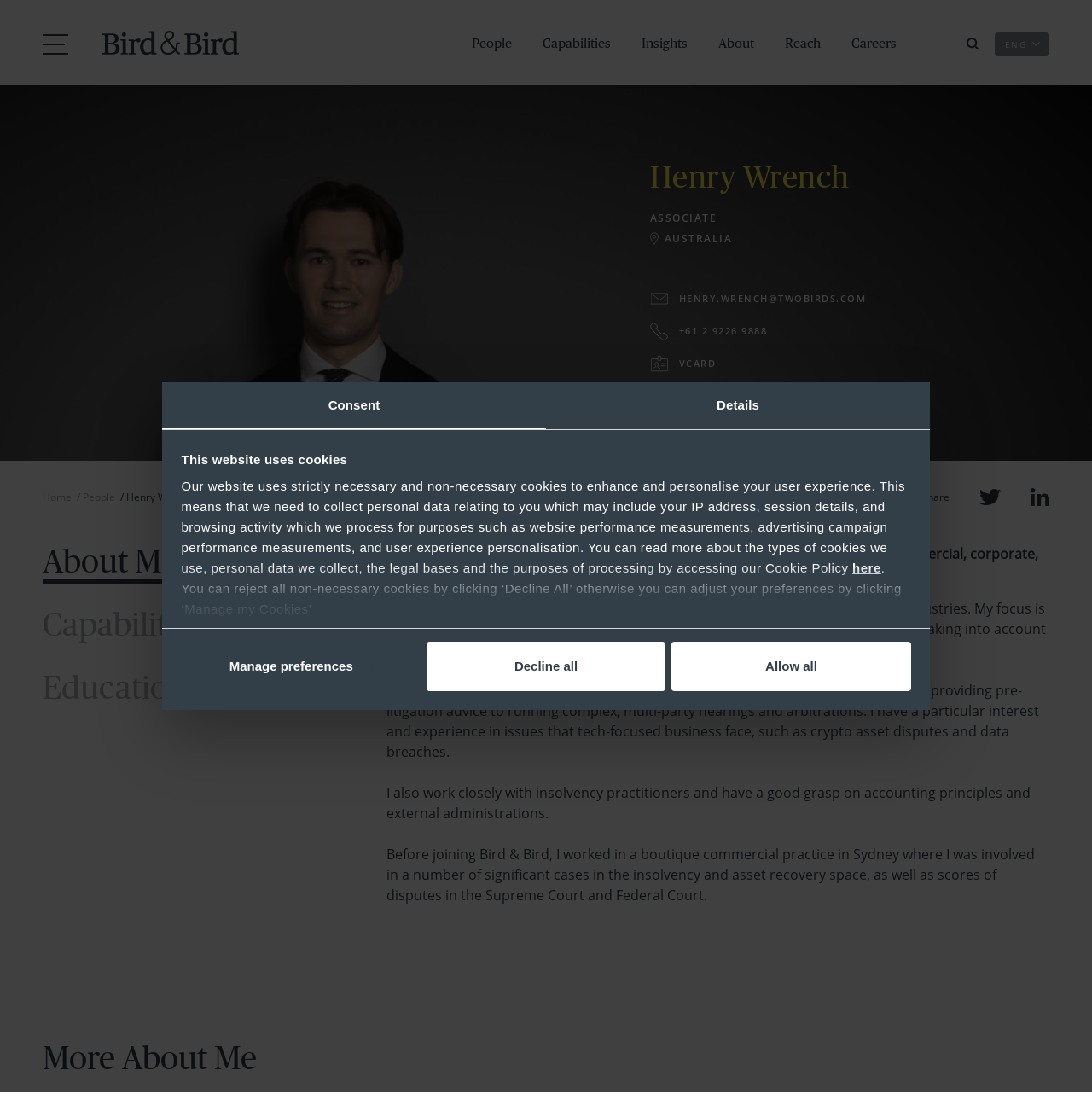Please mark the bounding box coordinates of the area that should be clicked to carry out the instruction: "Click the 'People' link".

[0.432, 0.031, 0.468, 0.048]